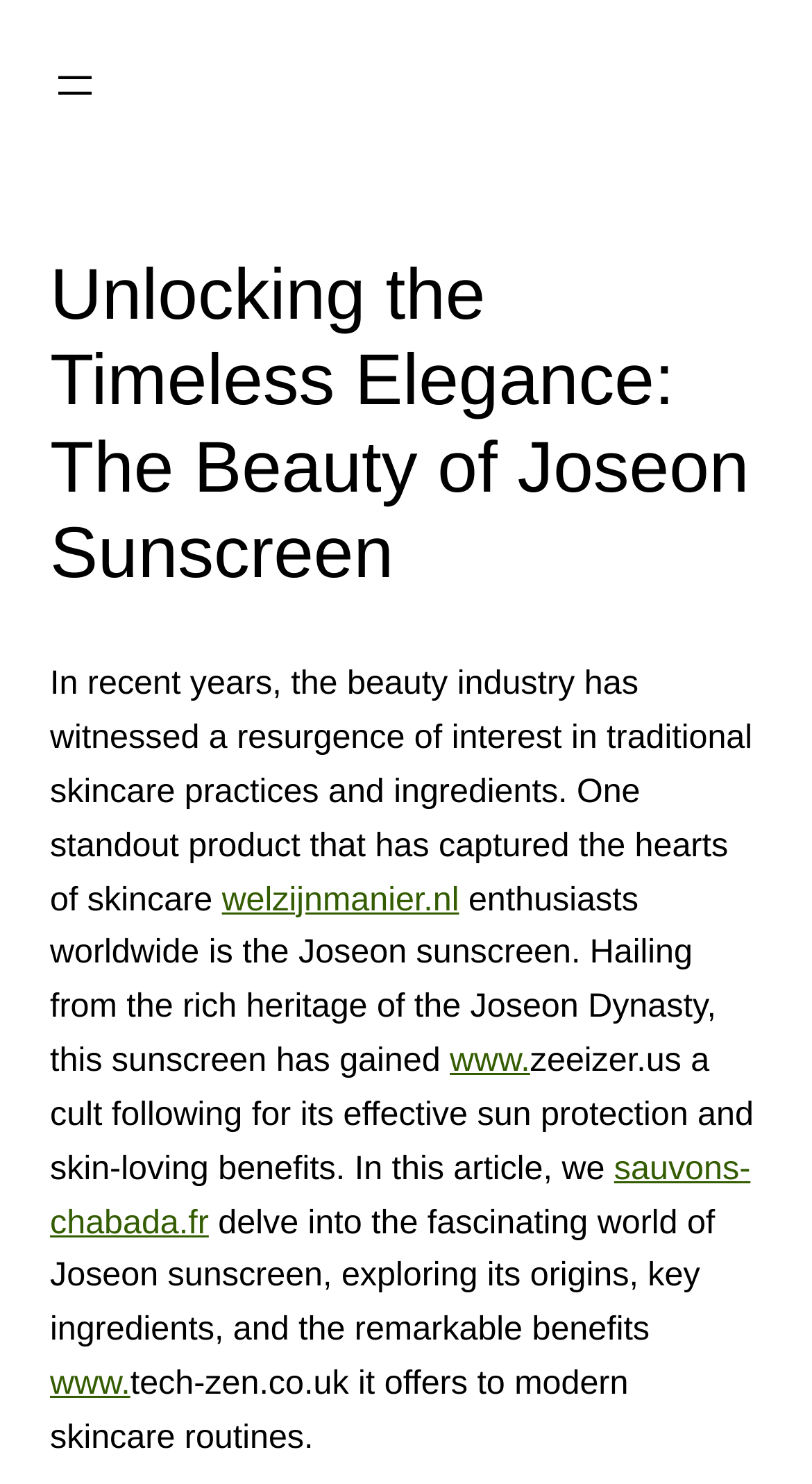Find the bounding box coordinates corresponding to the UI element with the description: "aria-label="Open menu"". The coordinates should be formatted as [left, top, right, bottom], with values as floats between 0 and 1.

[0.062, 0.04, 0.123, 0.074]